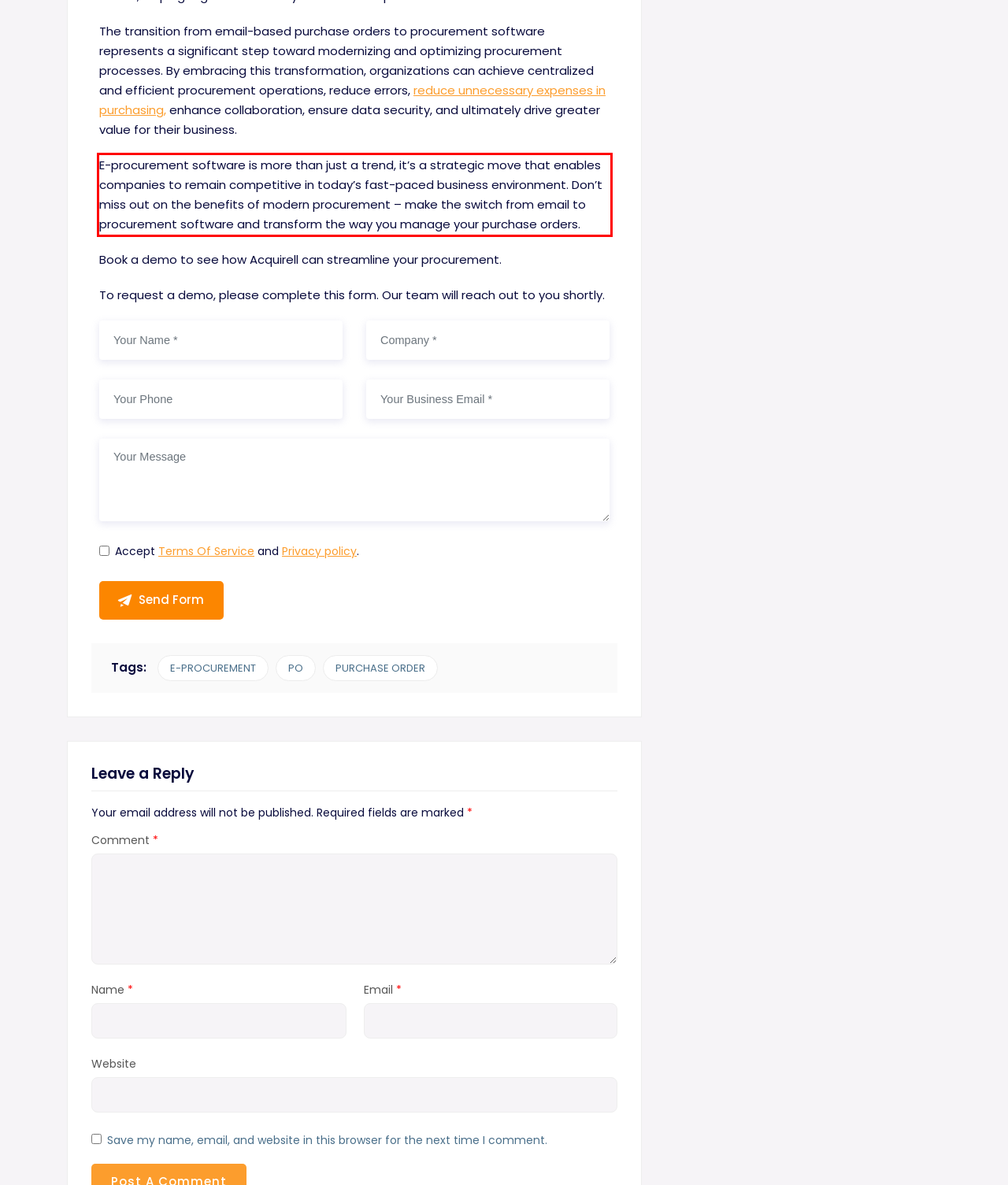You are given a screenshot showing a webpage with a red bounding box. Perform OCR to capture the text within the red bounding box.

E-procurement software is more than just a trend, it’s a strategic move that enables companies to remain competitive in today’s fast-paced business environment. Don’t miss out on the benefits of modern procurement – make the switch from email to procurement software and transform the way you manage your purchase orders.